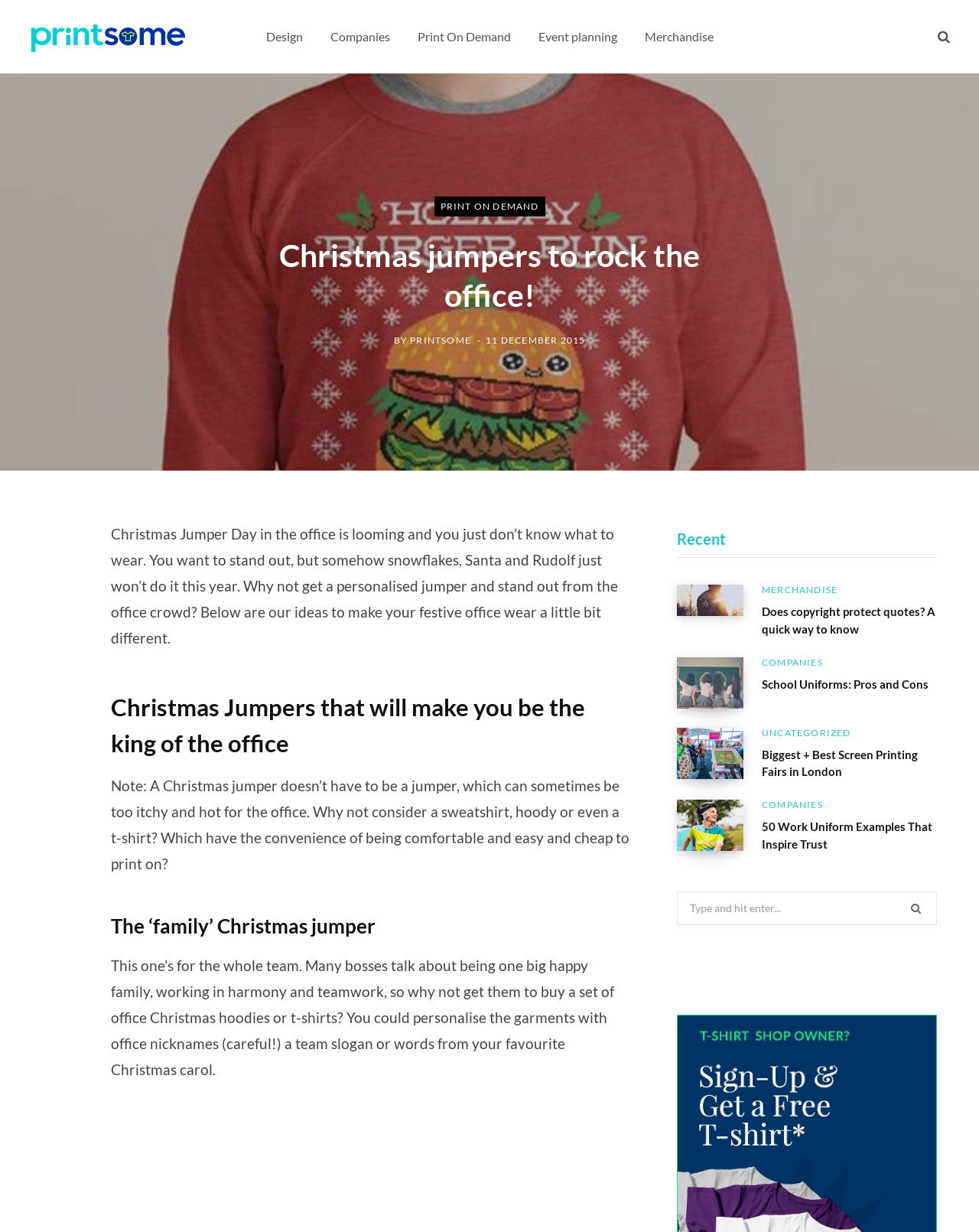What type of content is listed under 'Recent'?
Use the information from the screenshot to give a comprehensive response to the question.

The 'Recent' section lists links to other articles on the website, including 'Are quotes copyrighted?', 'Does copyright protect quotes?', and others, which are likely recent posts on the website.